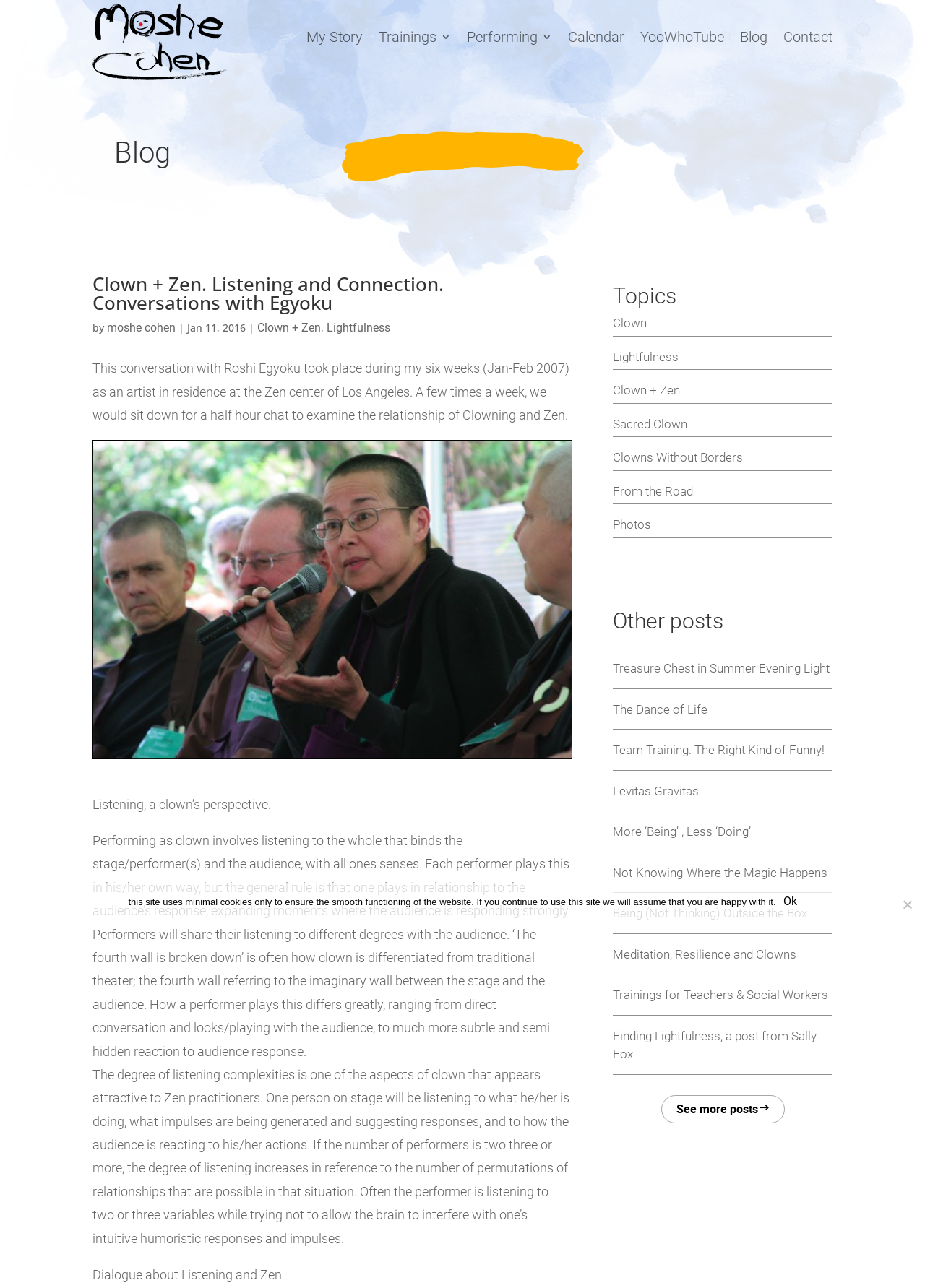Please identify the bounding box coordinates of the clickable region that I should interact with to perform the following instruction: "Click on 'My Story'". The coordinates should be expressed as four float numbers between 0 and 1, i.e., [left, top, right, bottom].

[0.331, 0.024, 0.392, 0.037]